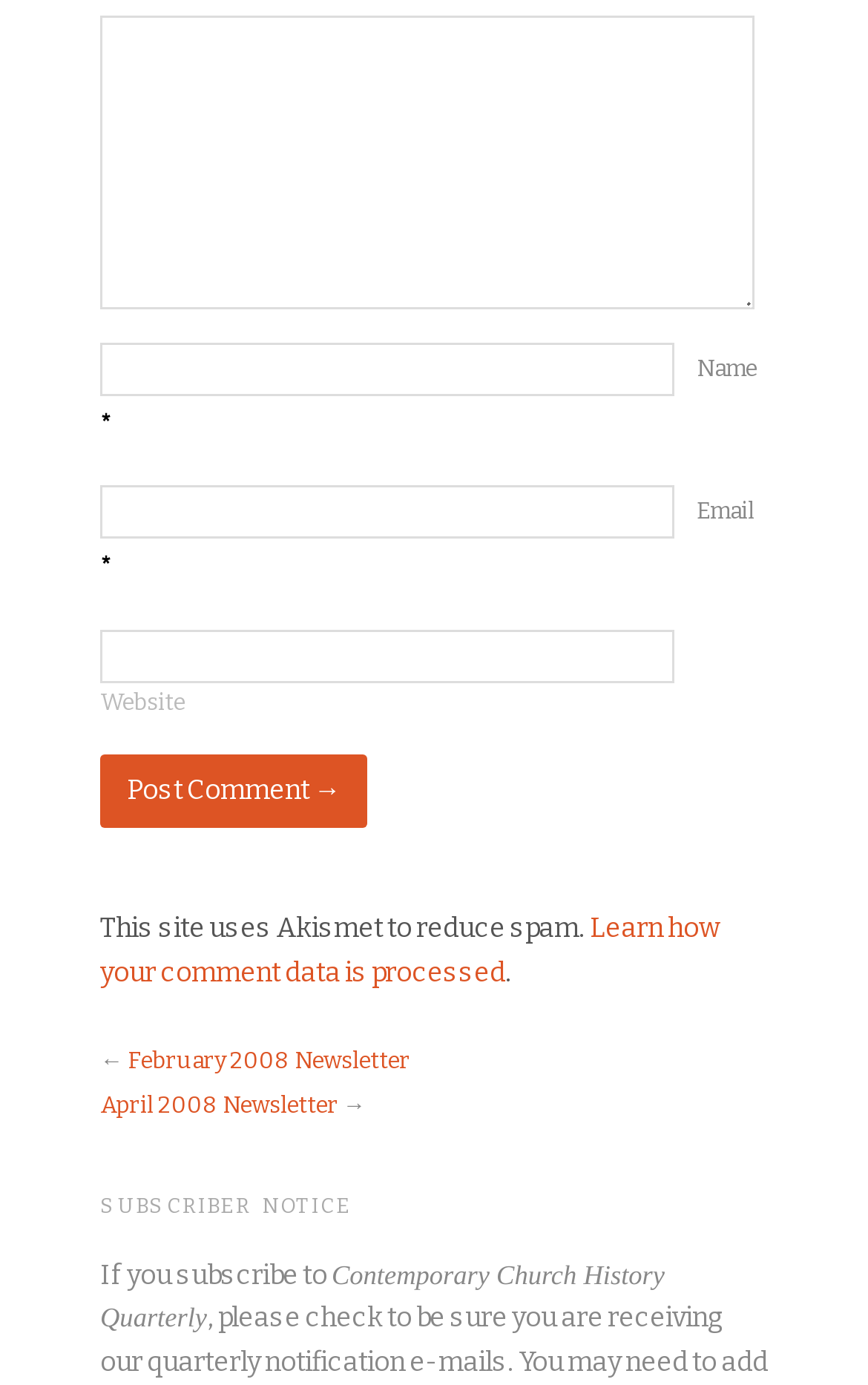Indicate the bounding box coordinates of the clickable region to achieve the following instruction: "Enter your name."

[0.115, 0.247, 0.777, 0.286]